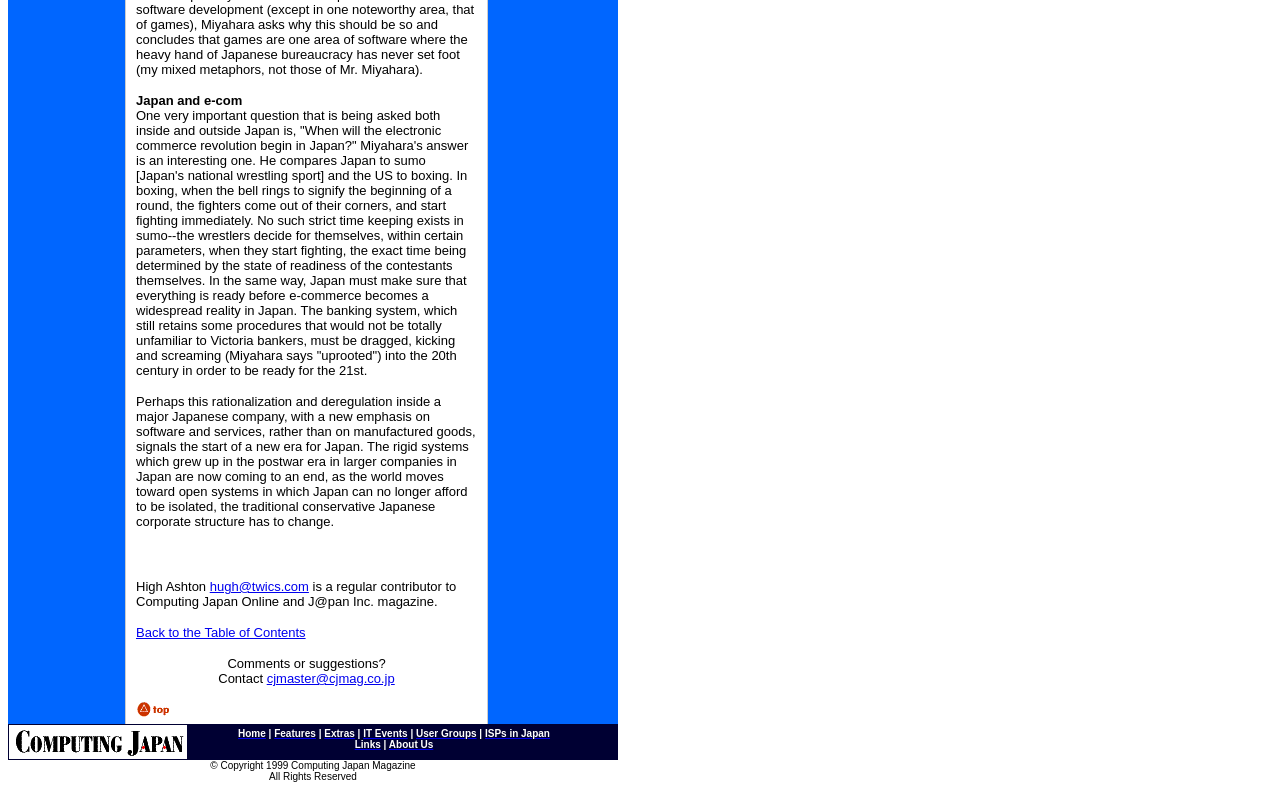Answer the question below using just one word or a short phrase: 
Who is the author of the article?

High Ashton